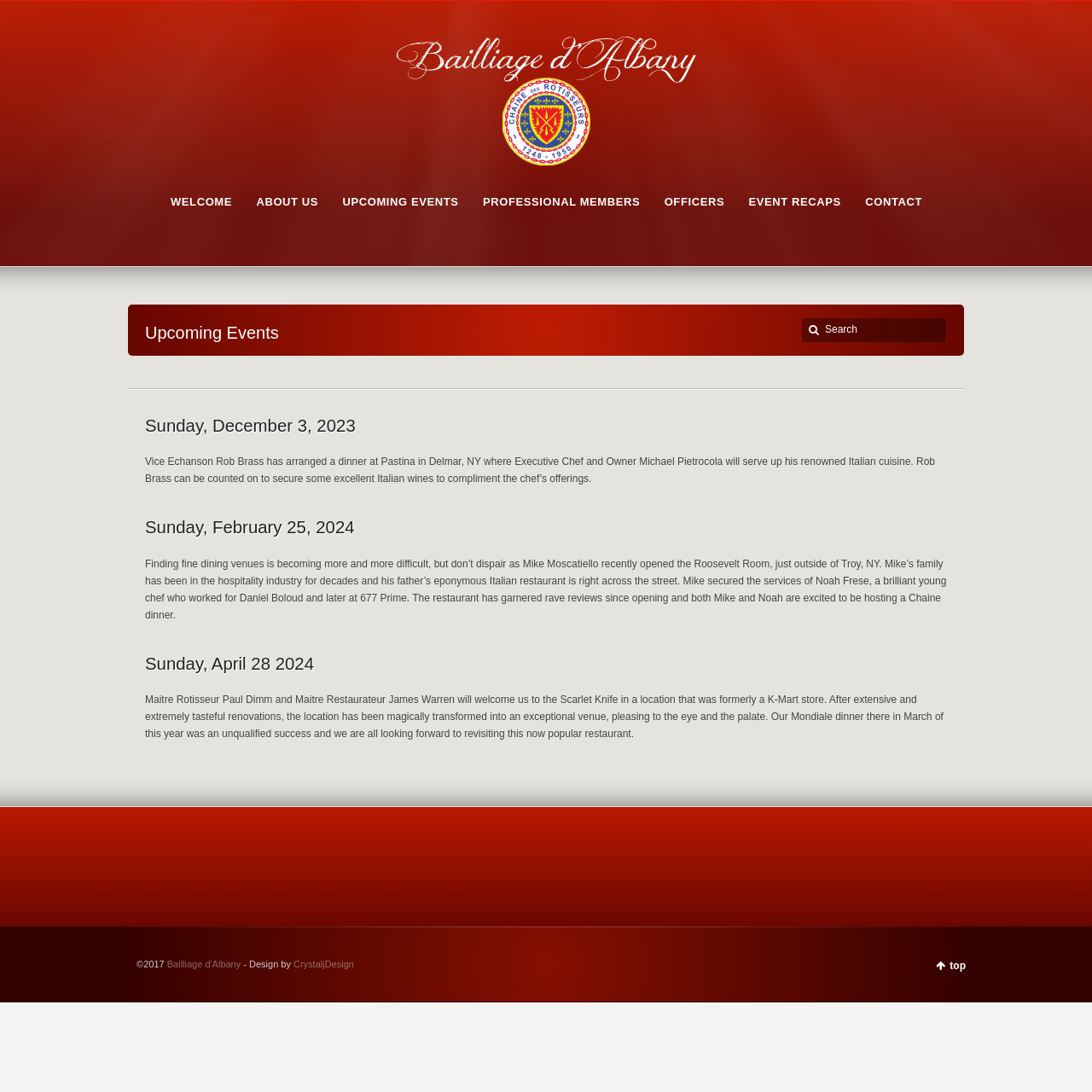Determine the bounding box coordinates for the region that must be clicked to execute the following instruction: "Click the Bailliage d'Albany link".

[0.117, 0.028, 0.883, 0.154]